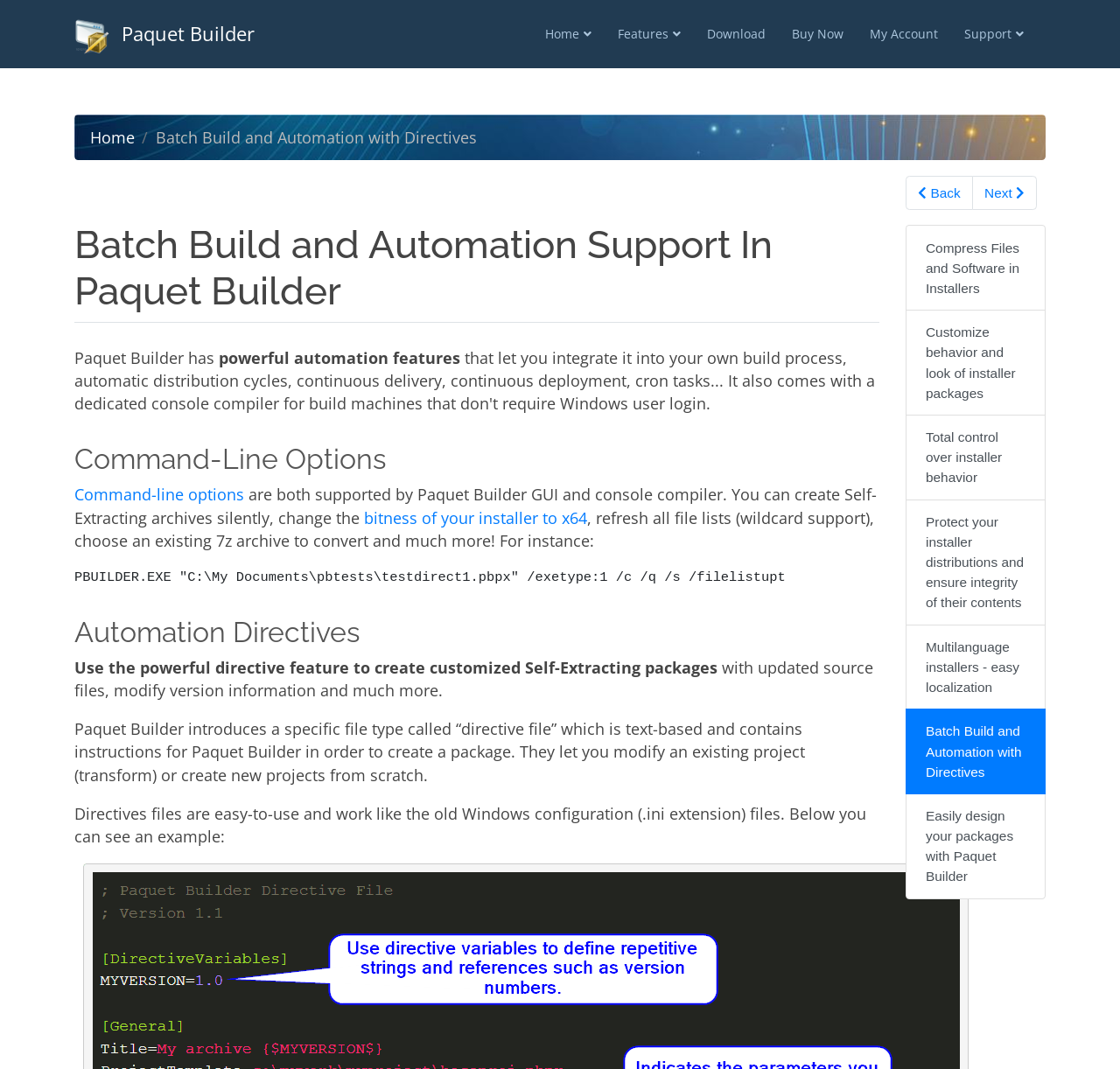Please determine the bounding box coordinates of the area that needs to be clicked to complete this task: 'Learn about community-based science outdoors'. The coordinates must be four float numbers between 0 and 1, formatted as [left, top, right, bottom].

None